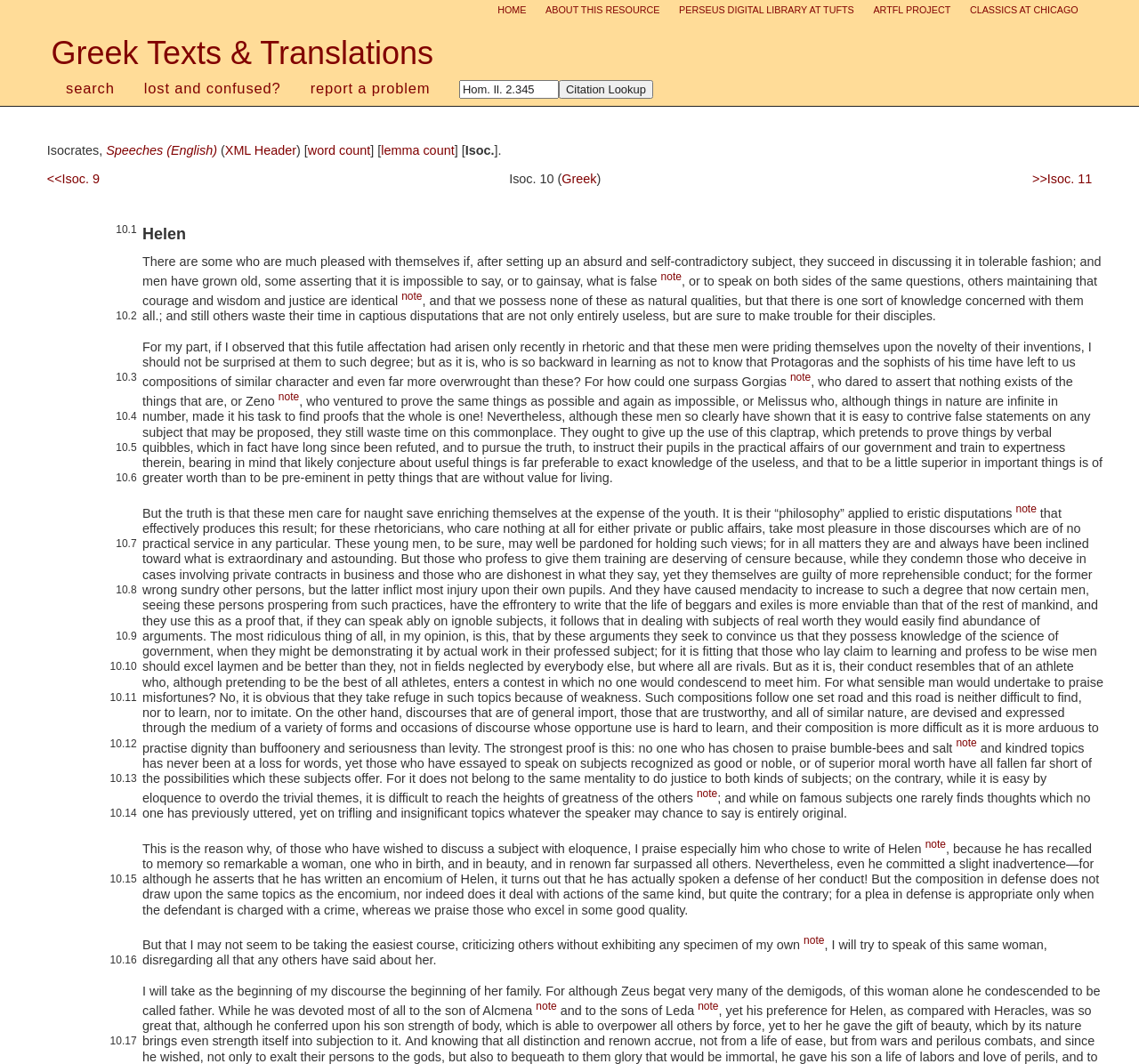Find and specify the bounding box coordinates that correspond to the clickable region for the instruction: "go to Speeches (English)".

[0.093, 0.134, 0.191, 0.148]